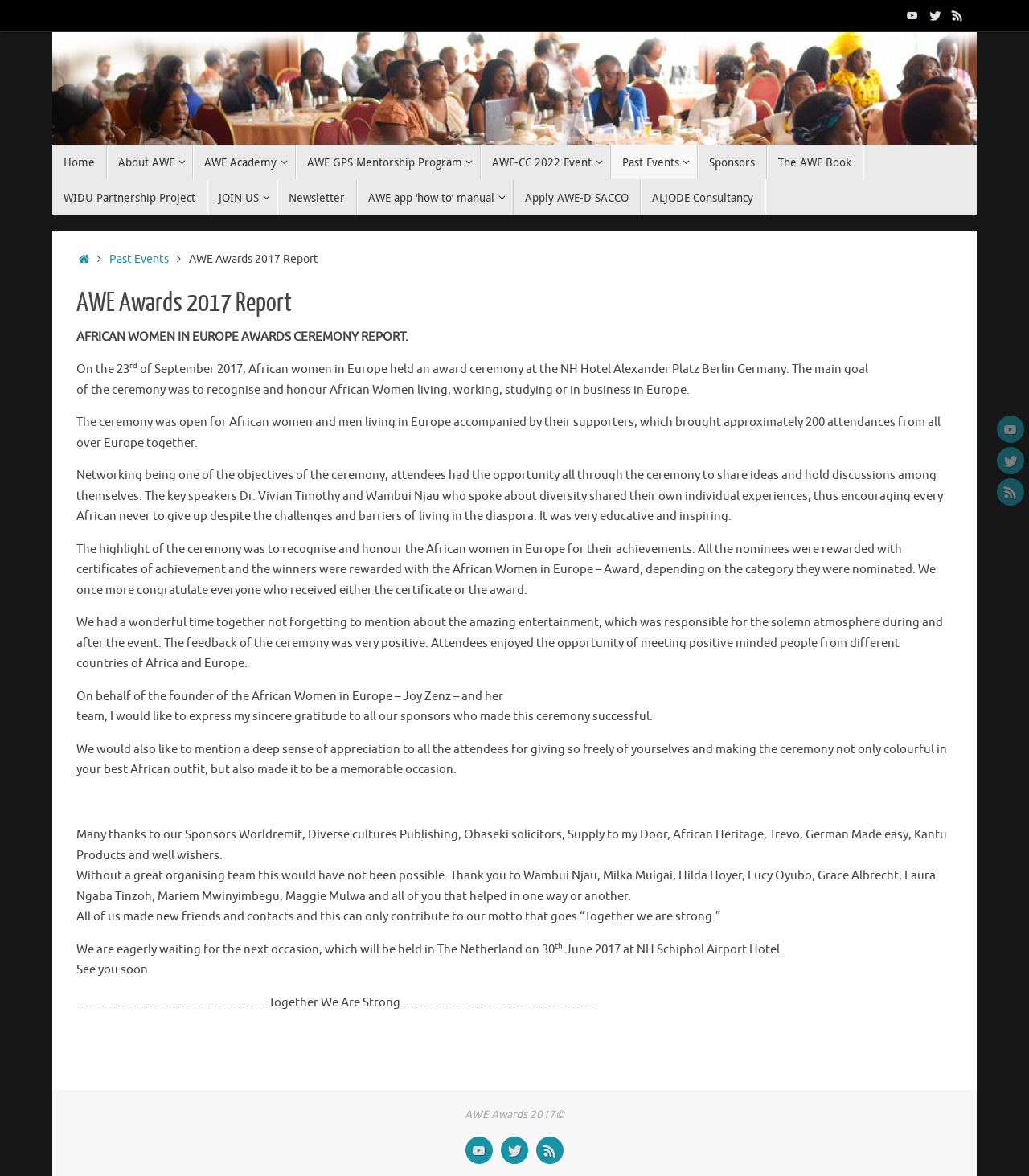Could you indicate the bounding box coordinates of the region to click in order to complete this instruction: "Subscribe to the RSS feed".

[0.92, 0.003, 0.941, 0.023]